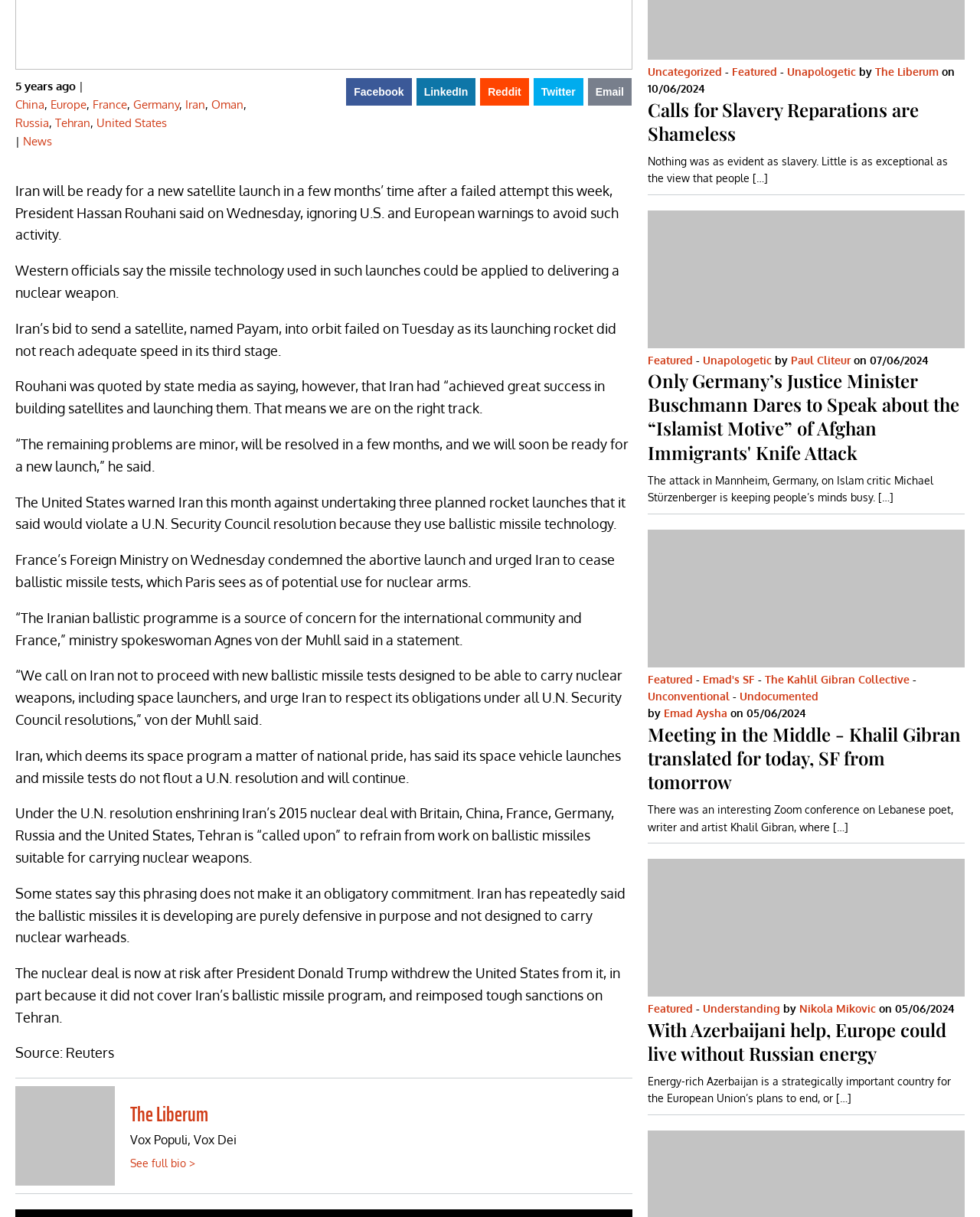Identify the bounding box for the UI element specified in this description: "Screws & Bolts". The coordinates must be four float numbers between 0 and 1, formatted as [left, top, right, bottom].

None